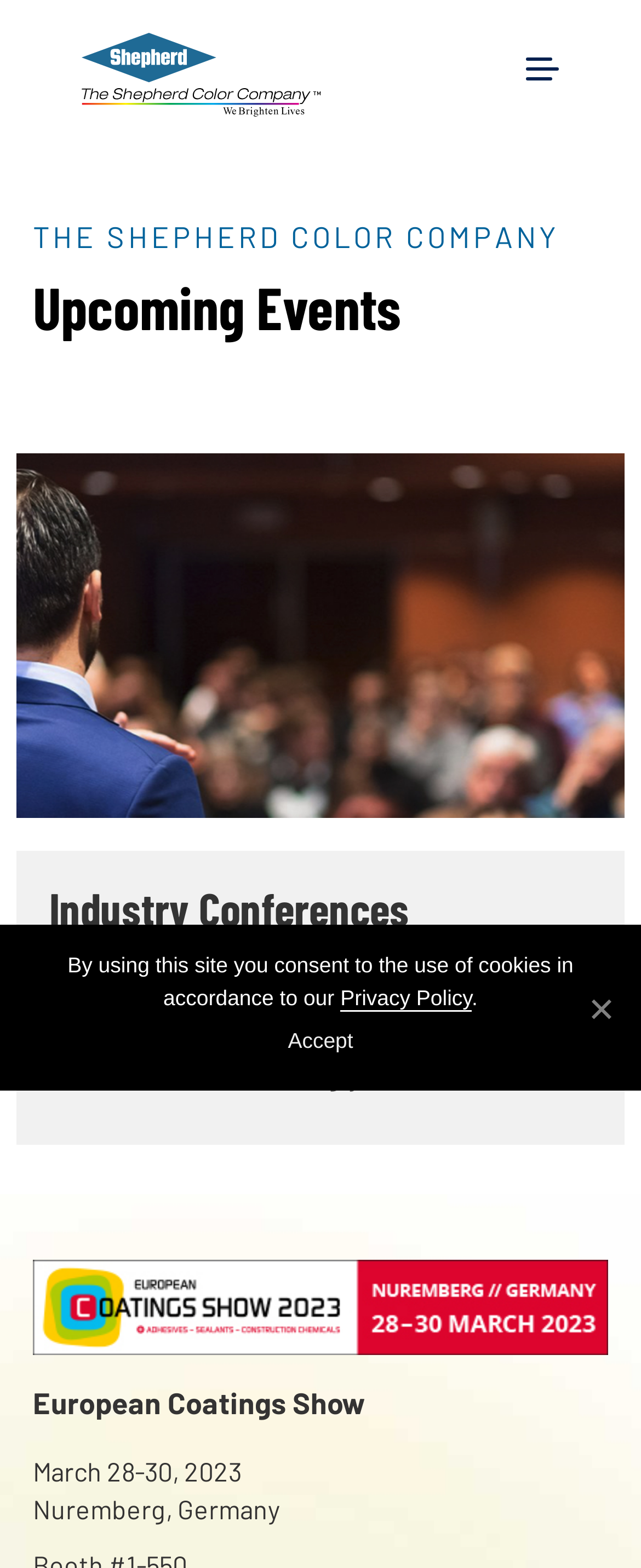Based on the visual content of the image, answer the question thoroughly: What is the name of the company?

I found the answer by looking at the top of the webpage, where the company name 'THE SHEPHERD COLOR COMPANY' is displayed in a prominent position.